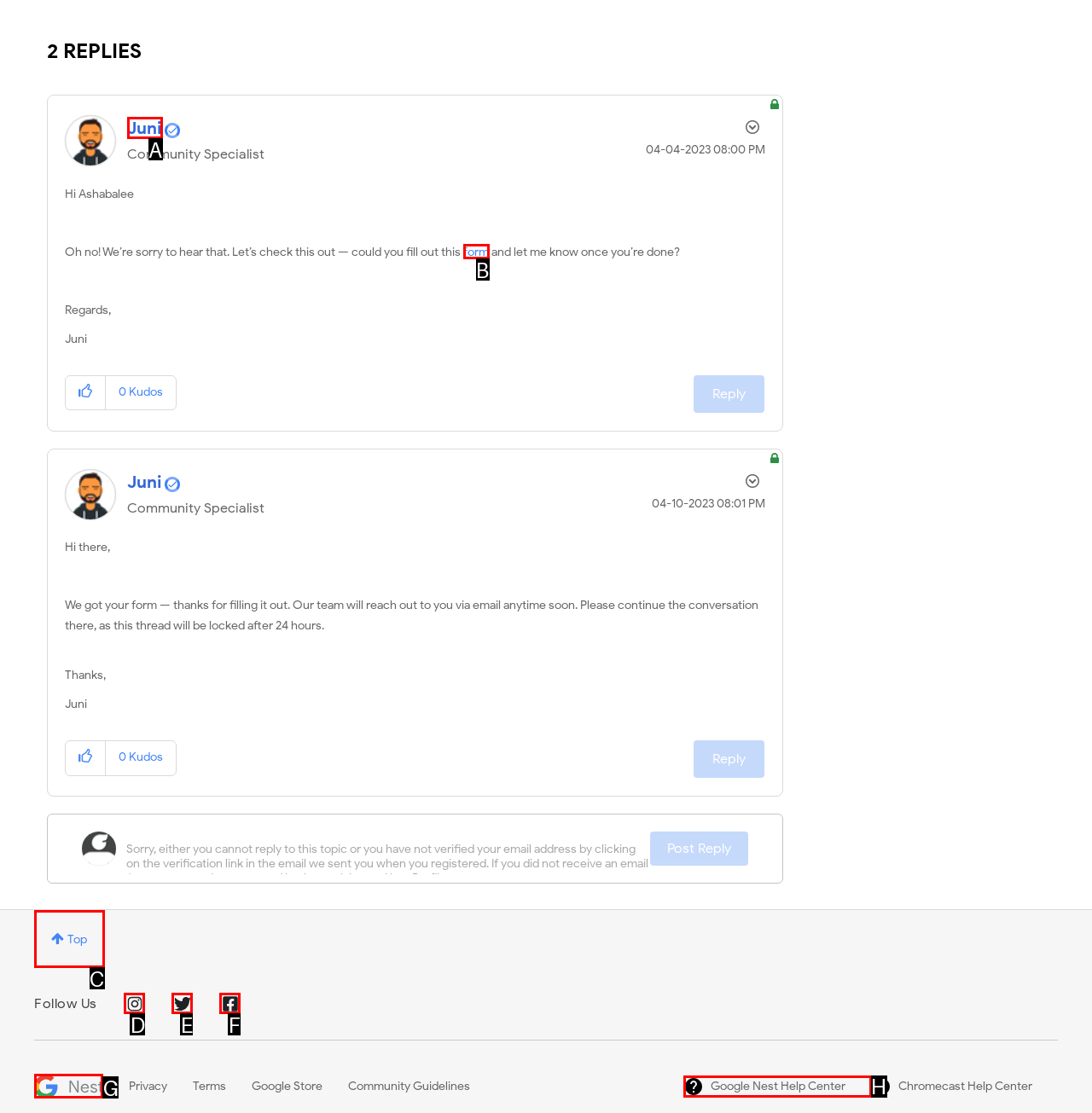Select the letter that corresponds to the UI element described as: alt="Google Nest on Facebook"
Answer by providing the letter from the given choices.

F